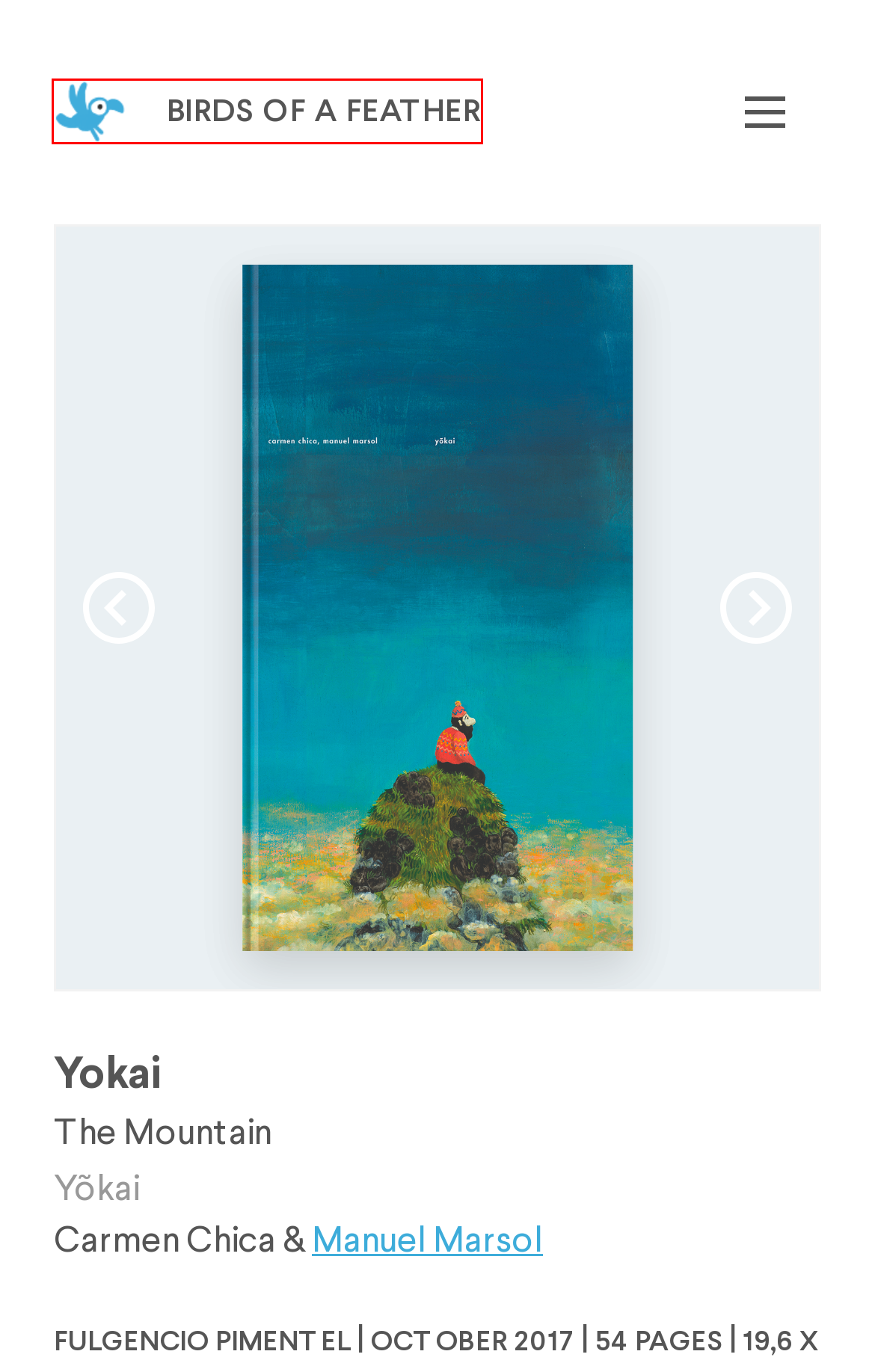You are given a webpage screenshot where a red bounding box highlights an element. Determine the most fitting webpage description for the new page that loads after clicking the element within the red bounding box. Here are the candidates:
A. Astro - Manuel Marsol - Birds of a Feather Agency
B. Artists - Birds of a Feather Agency
C. About - Birds of a Feather Agency
D. Special Projects - Birds of a Feather Agency
E. Welcome - Birds of a Feather Agency
F. Tales for a Golden Christmas - Carlos López, Olga Capdevila - Birds of a Feather Agency
G. Books - Birds of a Feather Agency
H. Manuel Marsol - Birds of a Feather Agency

E